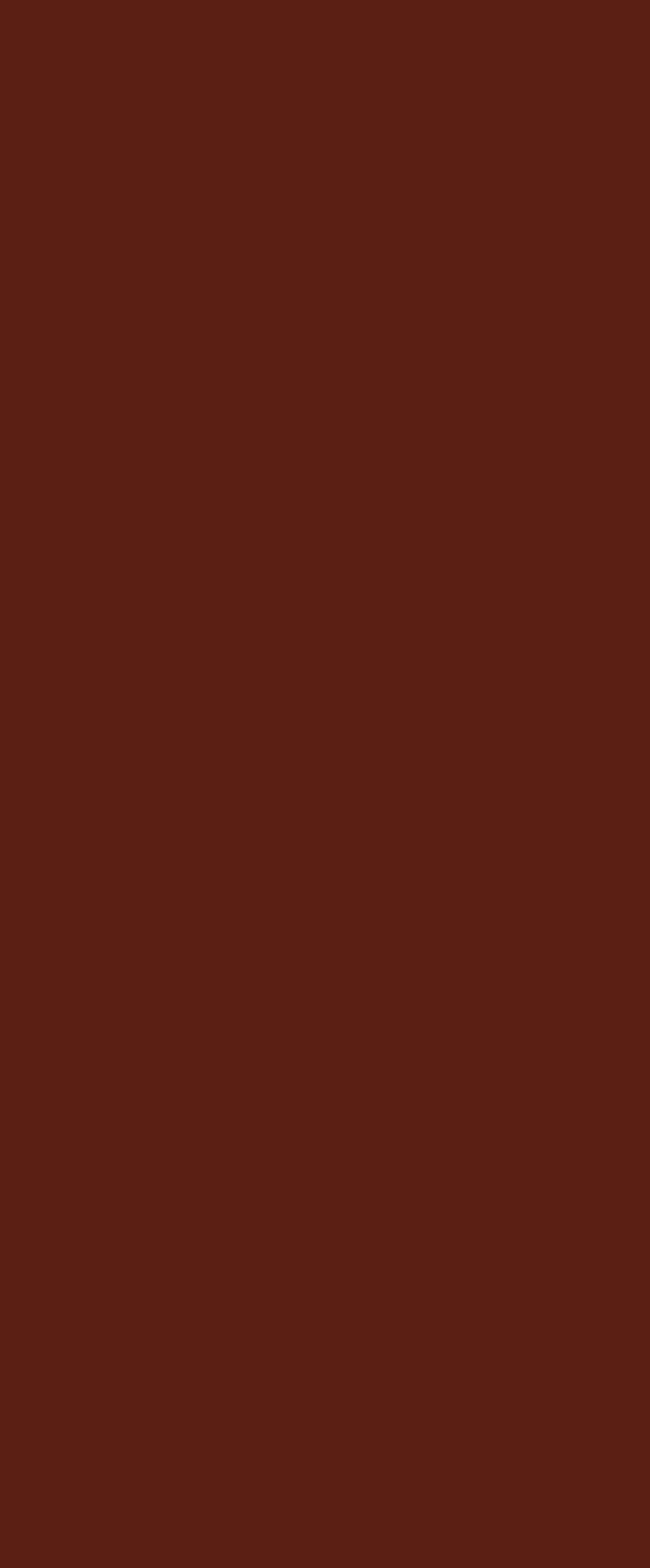Please specify the bounding box coordinates of the region to click in order to perform the following instruction: "Explore category 'Book Reviews'".

[0.076, 0.771, 0.302, 0.787]